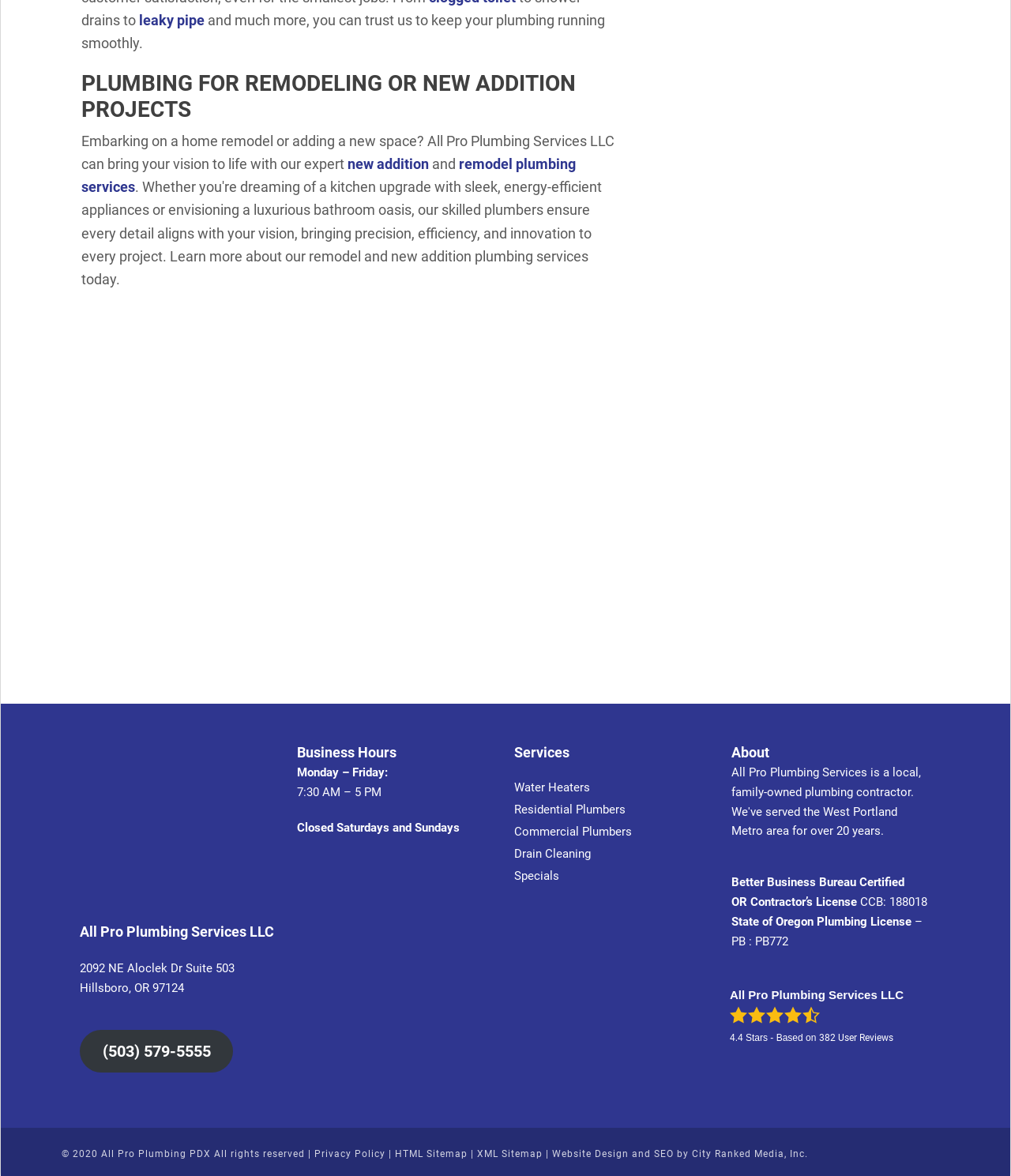What is the phone number?
Look at the image and provide a detailed response to the question.

I found the phone number by searching for a link element with a phone number format. The element with ID 434 has the text '(503) 579-5555', which is likely the phone number.